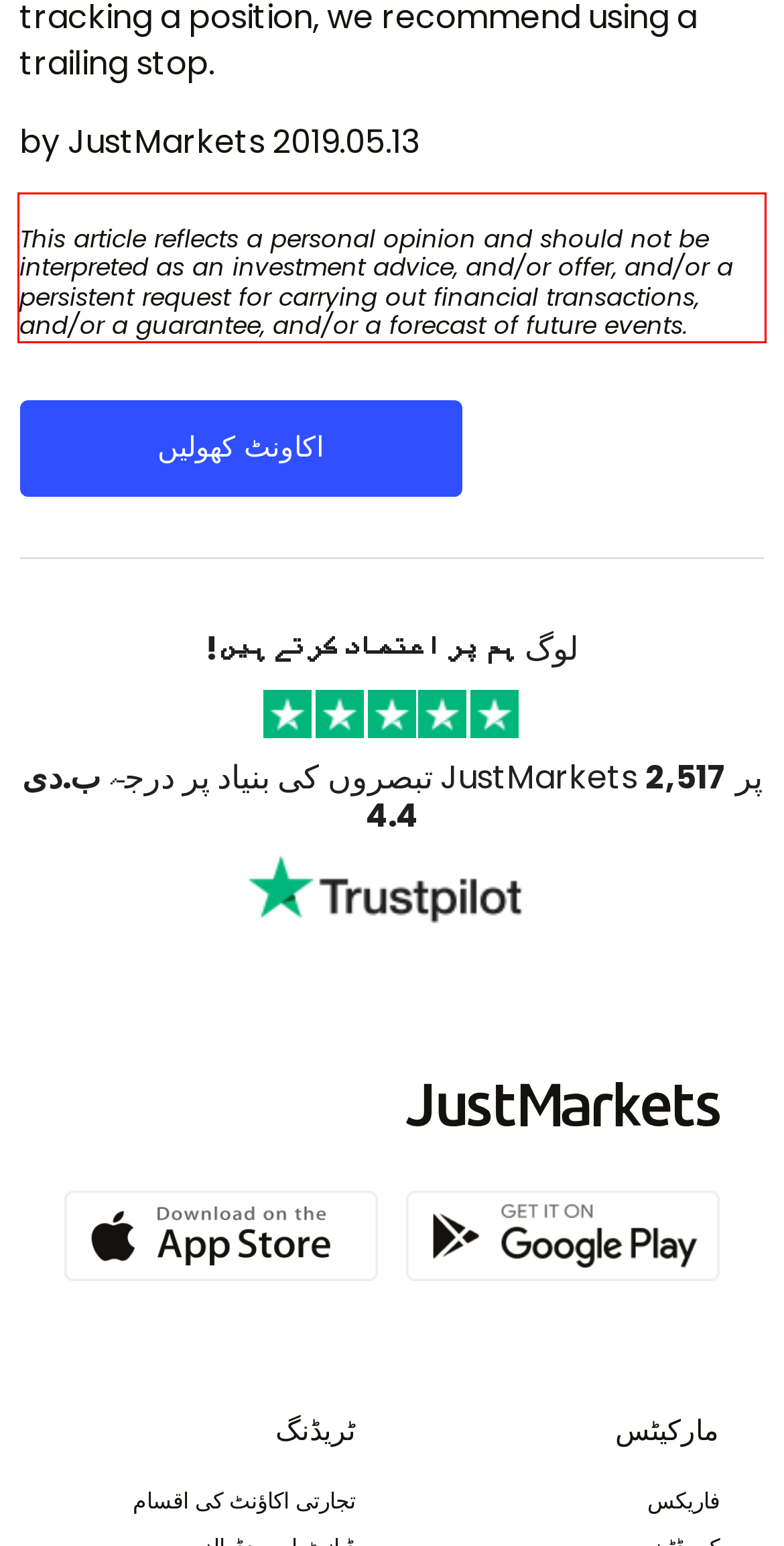Please analyze the screenshot of a webpage and extract the text content within the red bounding box using OCR.

This article reflects a personal opinion and should not be interpreted as an investment advice, and/or offer, and/or a persistent request for carrying out financial transactions, and/or a guarantee, and/or a forecast of future events.